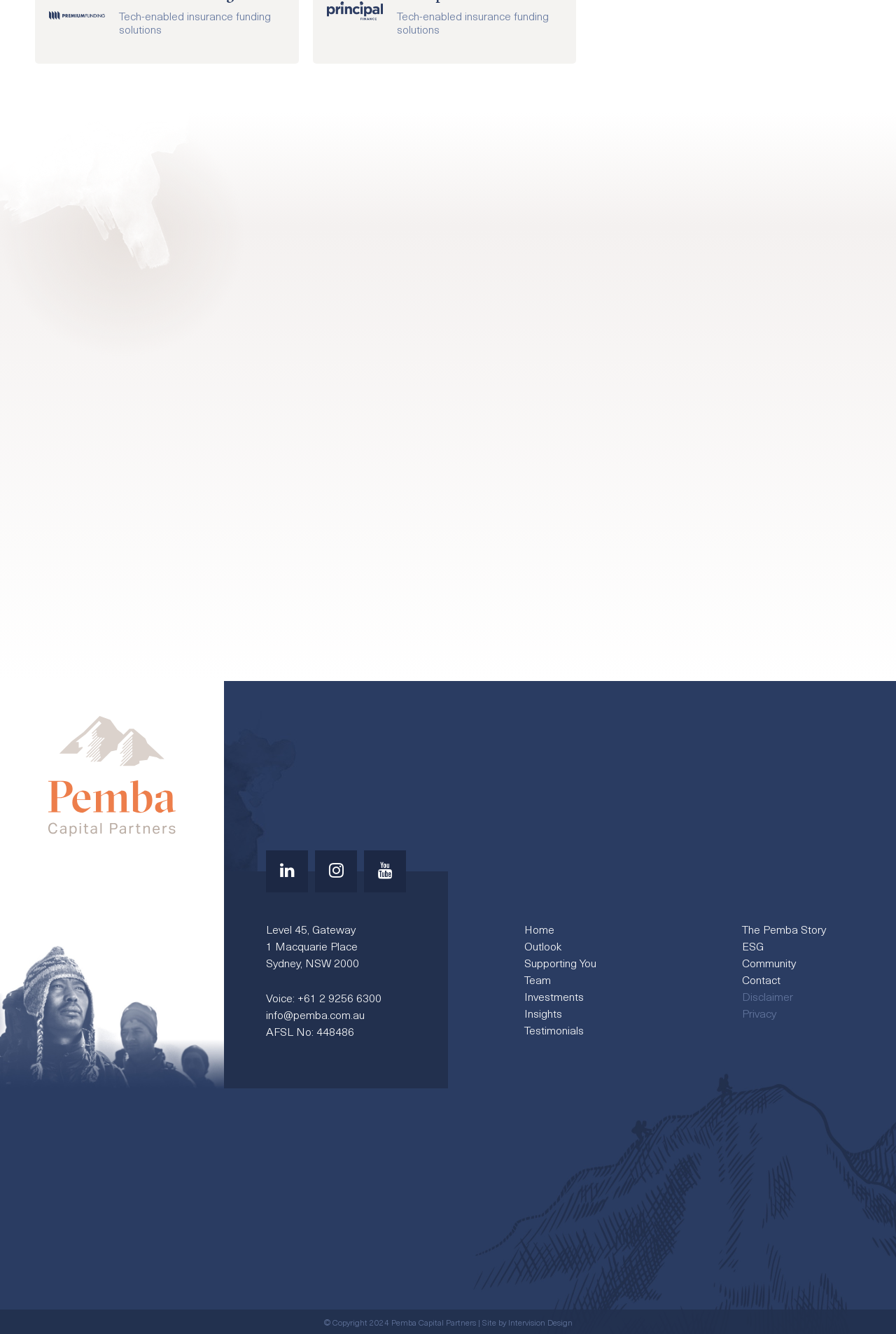Please locate the clickable area by providing the bounding box coordinates to follow this instruction: "Contact Pemba Capital Partners".

[0.297, 0.638, 0.344, 0.669]